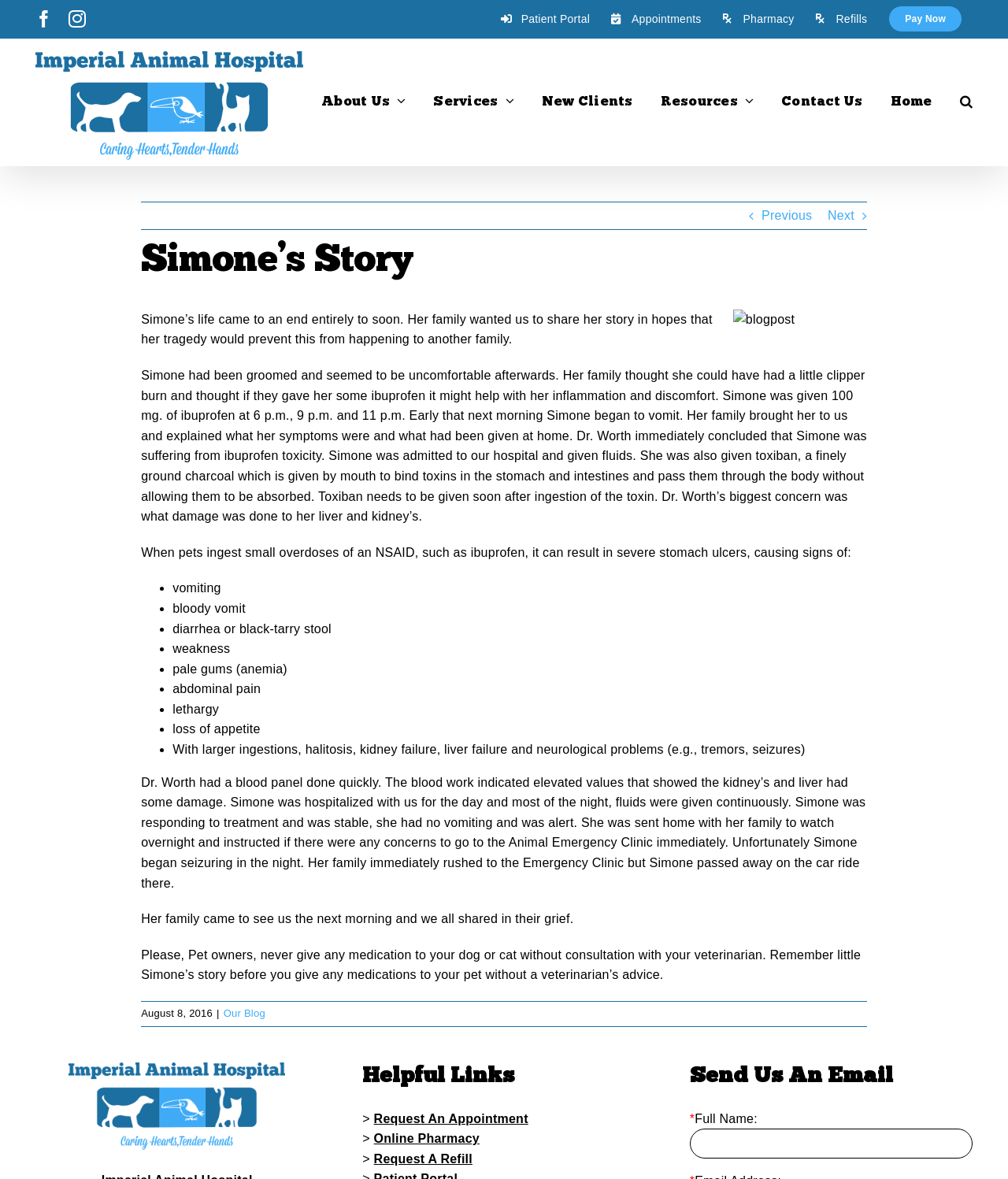Refer to the image and offer a detailed explanation in response to the question: What is the name of the hospital where Simone was treated?

The hospital where Simone was treated is mentioned in the logo and the article, which is Imperial Animal Hospital located in Imperial, MO.